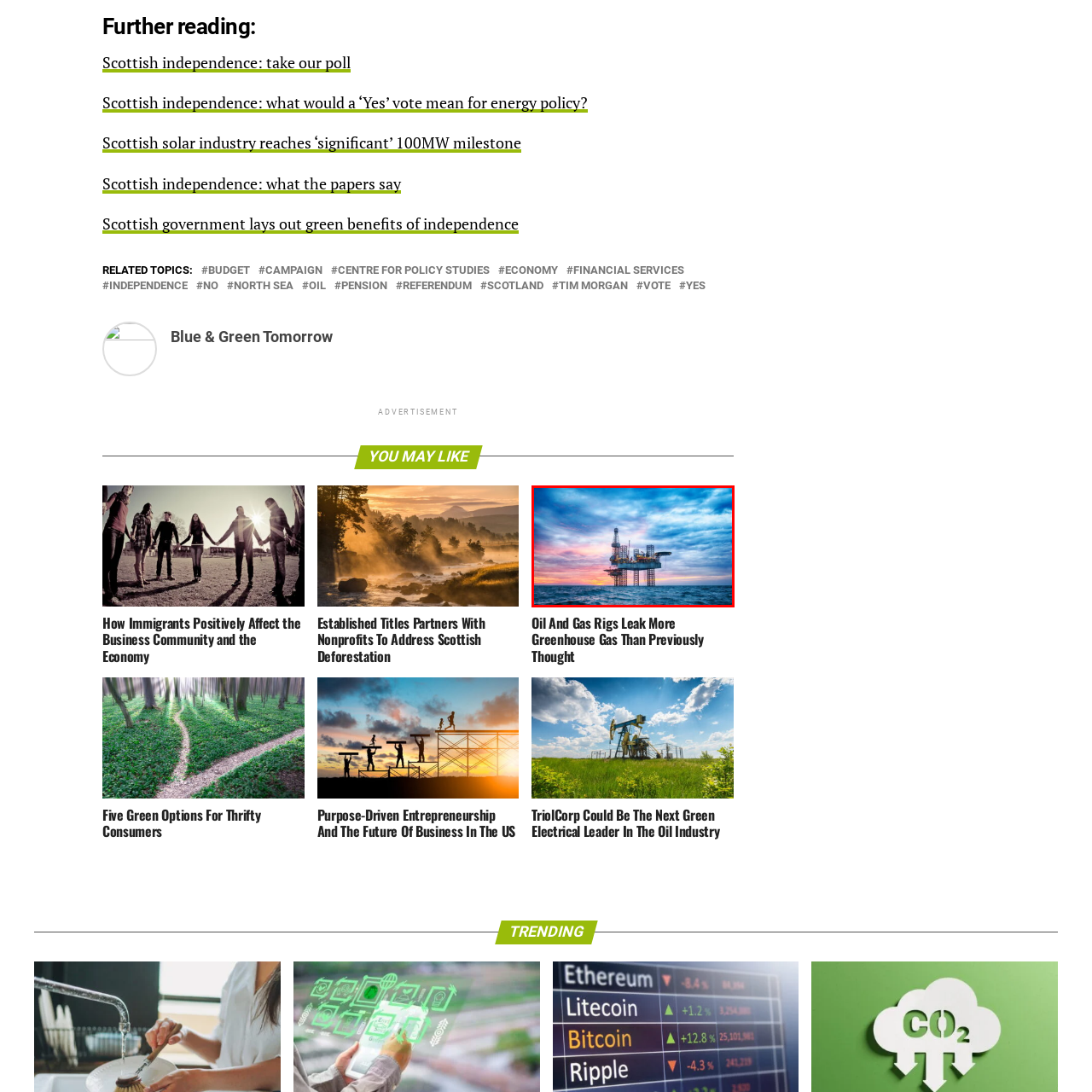What is the color of the sky in the image?
Focus on the content inside the red bounding box and offer a detailed explanation.

The caption describes the colorful sky as a blend of deep blues, purples, and warm oranges, creating a dramatic backdrop that emphasizes the industrial marvel set against nature's beauty.